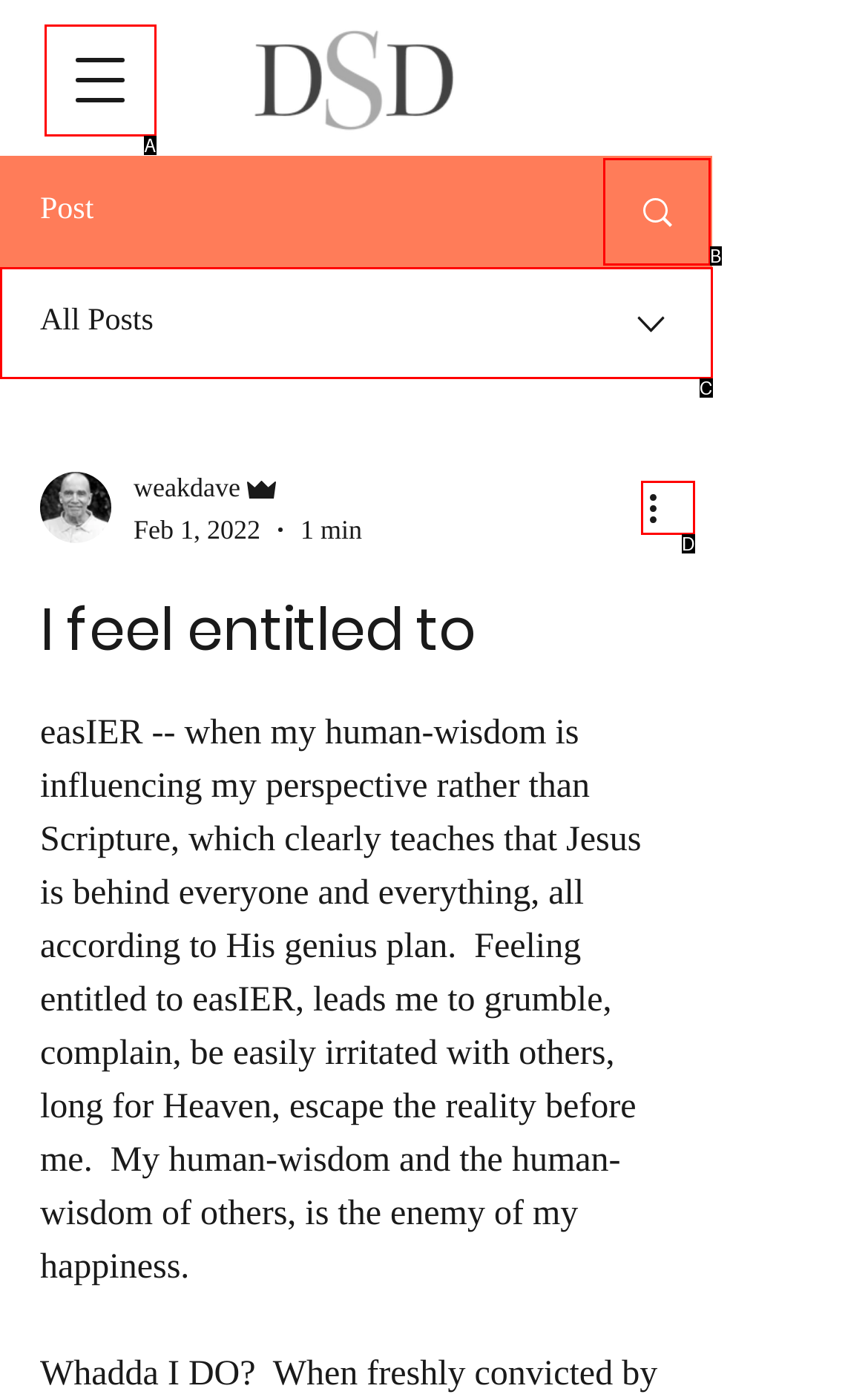Find the option that aligns with: aria-label="Open navigation menu"
Provide the letter of the corresponding option.

A